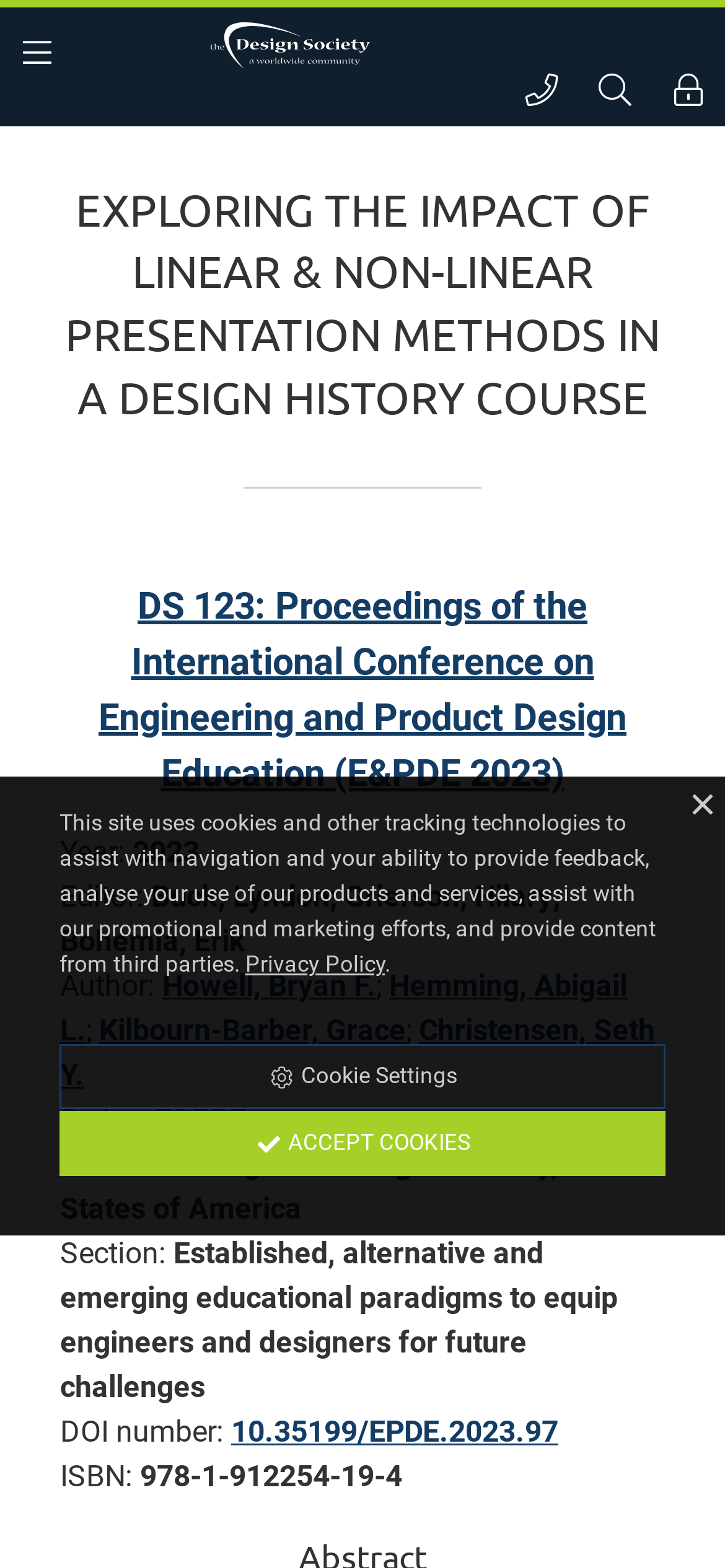Please give a succinct answer using a single word or phrase:
What is the series of the proceedings?

E&PDE